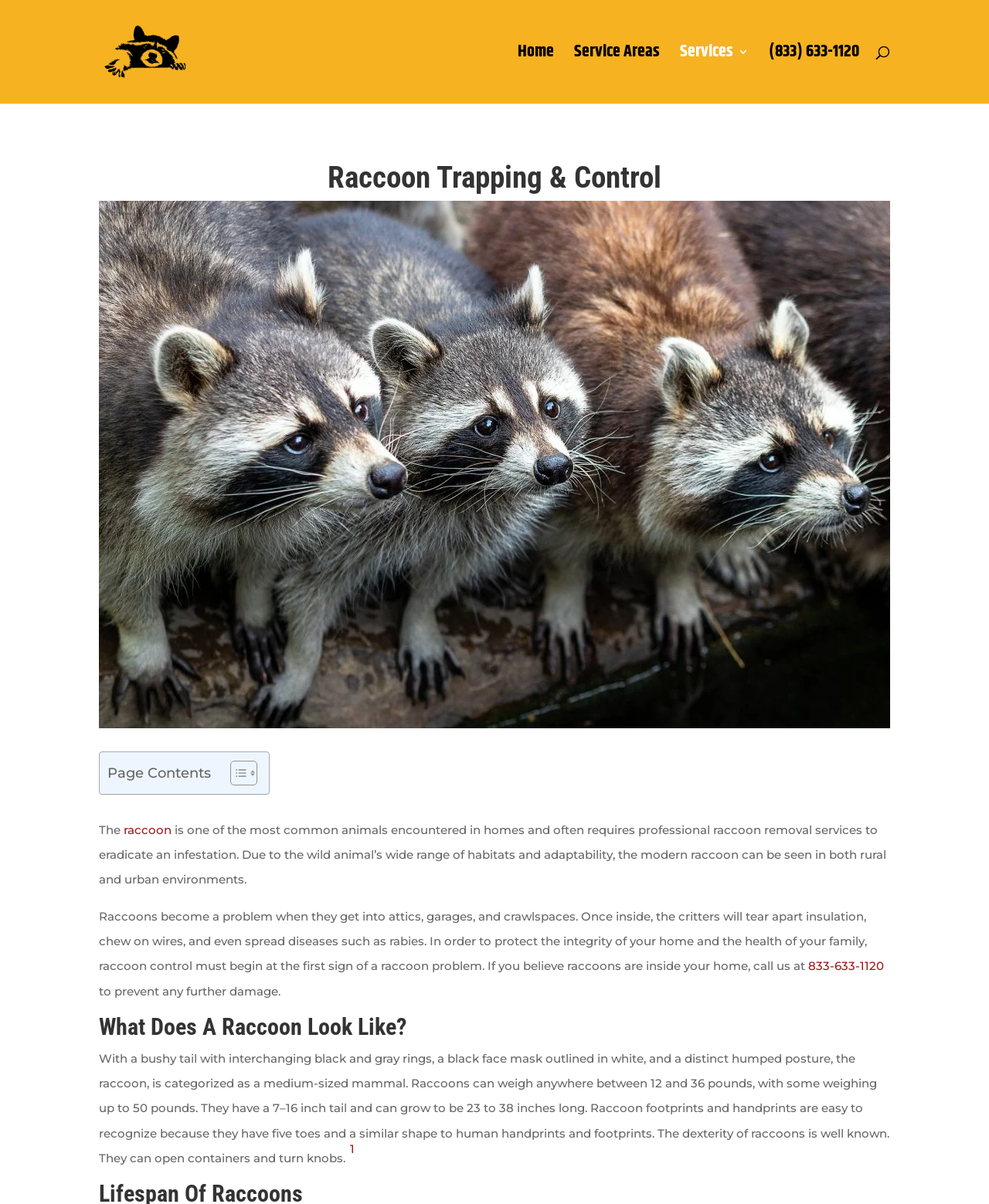Please provide a brief answer to the question using only one word or phrase: 
What is the typical weight range of a raccoon?

12-36 pounds